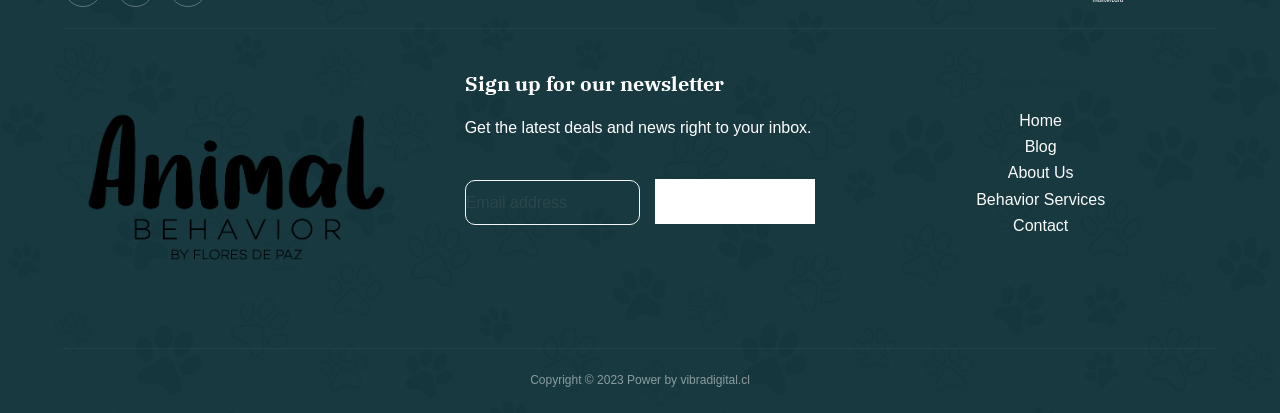Given the description "Home", provide the bounding box coordinates of the corresponding UI element.

[0.796, 0.27, 0.83, 0.311]